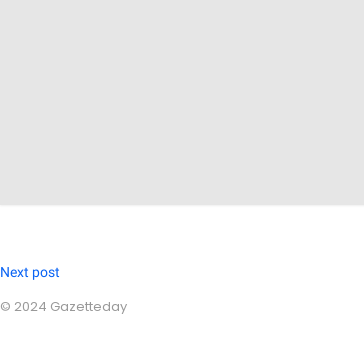What is displayed on the monitor?
Give a single word or phrase answer based on the content of the image.

Content